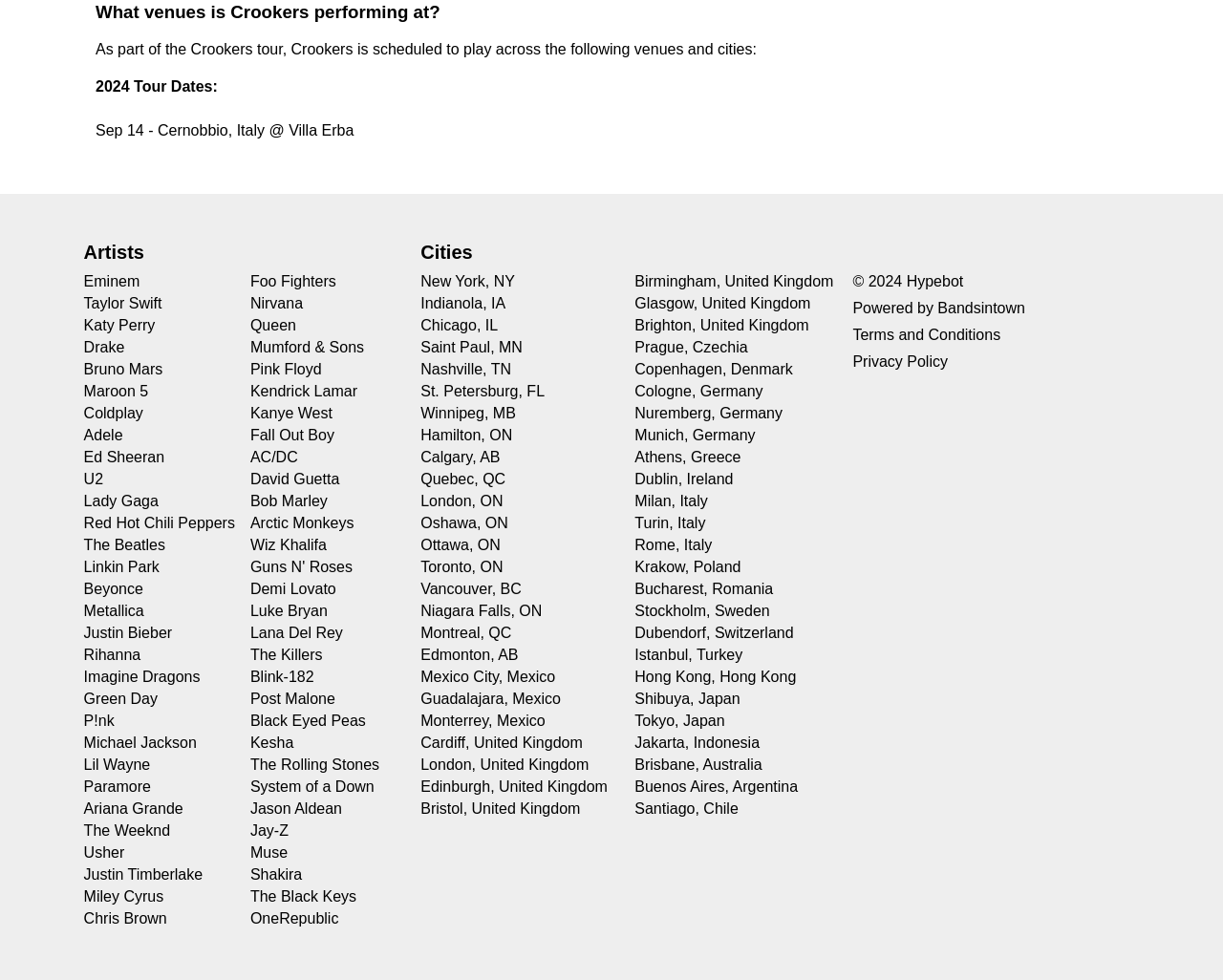Determine the bounding box coordinates of the area to click in order to meet this instruction: "Check out Crookers' schedule in Cernobbio, Italy".

[0.078, 0.125, 0.289, 0.141]